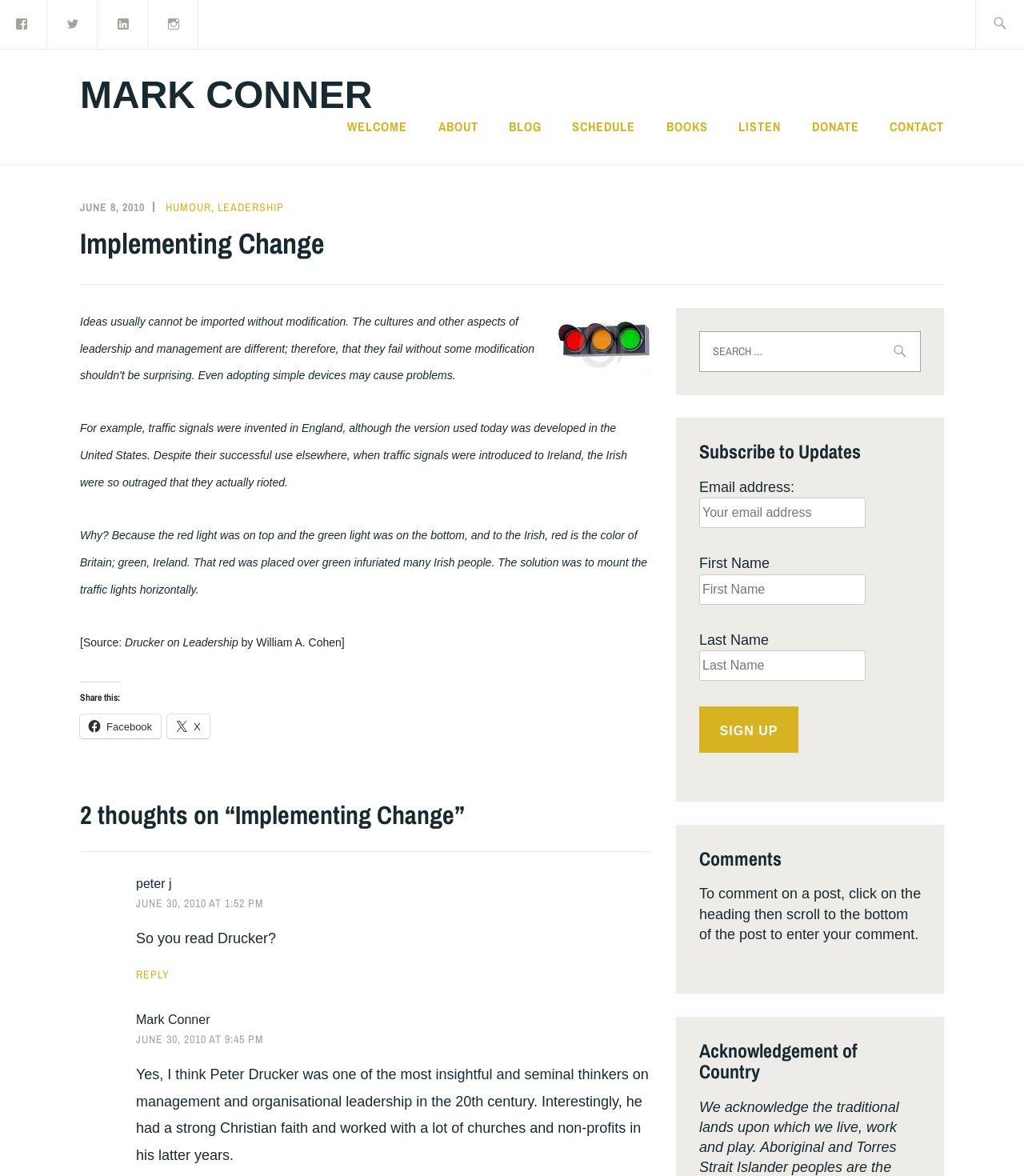Create a detailed summary of the webpage's content and design.

This webpage is about Mark Conner's blog, specifically an article titled "Implementing Change". At the top, there is a navigation menu with social links to Twitter, LinkedIn, and Instagram, followed by a search bar. Below the search bar, there is a header section with links to different pages, including "Welcome", "About", "Blog", "Schedule", "Books", "Listen", "Donate", and "Contact".

The main content of the page is an article about implementing change, which includes a humorous anecdote about traffic lights in Ireland. The article is accompanied by an image of traffic lights. The text discusses how cultural differences can affect the implementation of ideas and how they need to be adapted to the local context.

Below the article, there is a section for sharing the post on social media, including Facebook. Following this, there are comments from readers, including a discussion between "peter j" and Mark Conner about Peter Drucker's work on leadership and management.

On the right side of the page, there is a search bar, a section to subscribe to updates, and a section for comments. The subscribe section includes fields to enter an email address, first name, and last name, as well as a "Sign up" button. The comments section includes a heading and a note about how to comment on a post. Finally, there is an acknowledgement of country at the bottom of the page.